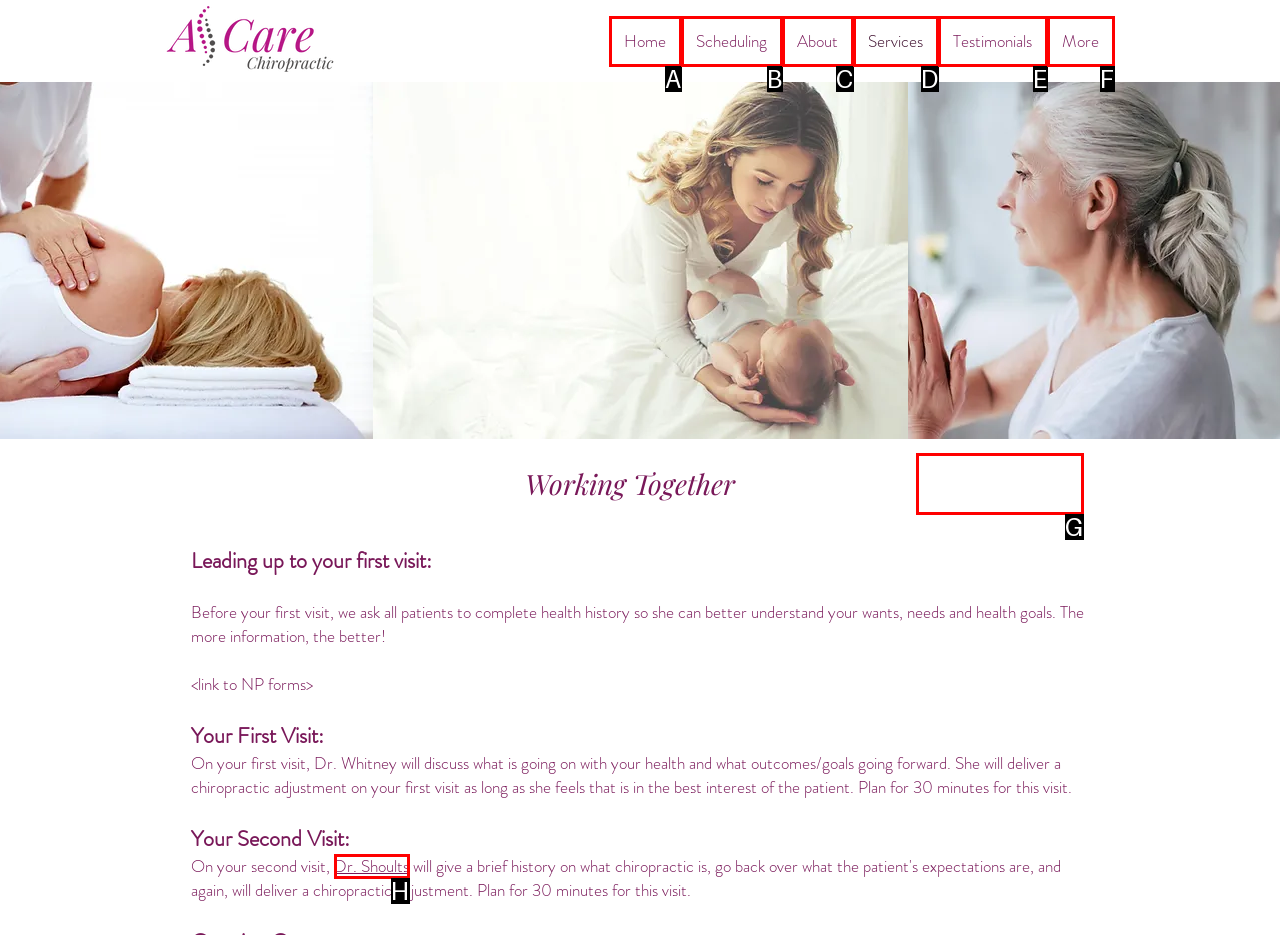Find the option that aligns with: Schedule Now
Provide the letter of the corresponding option.

G